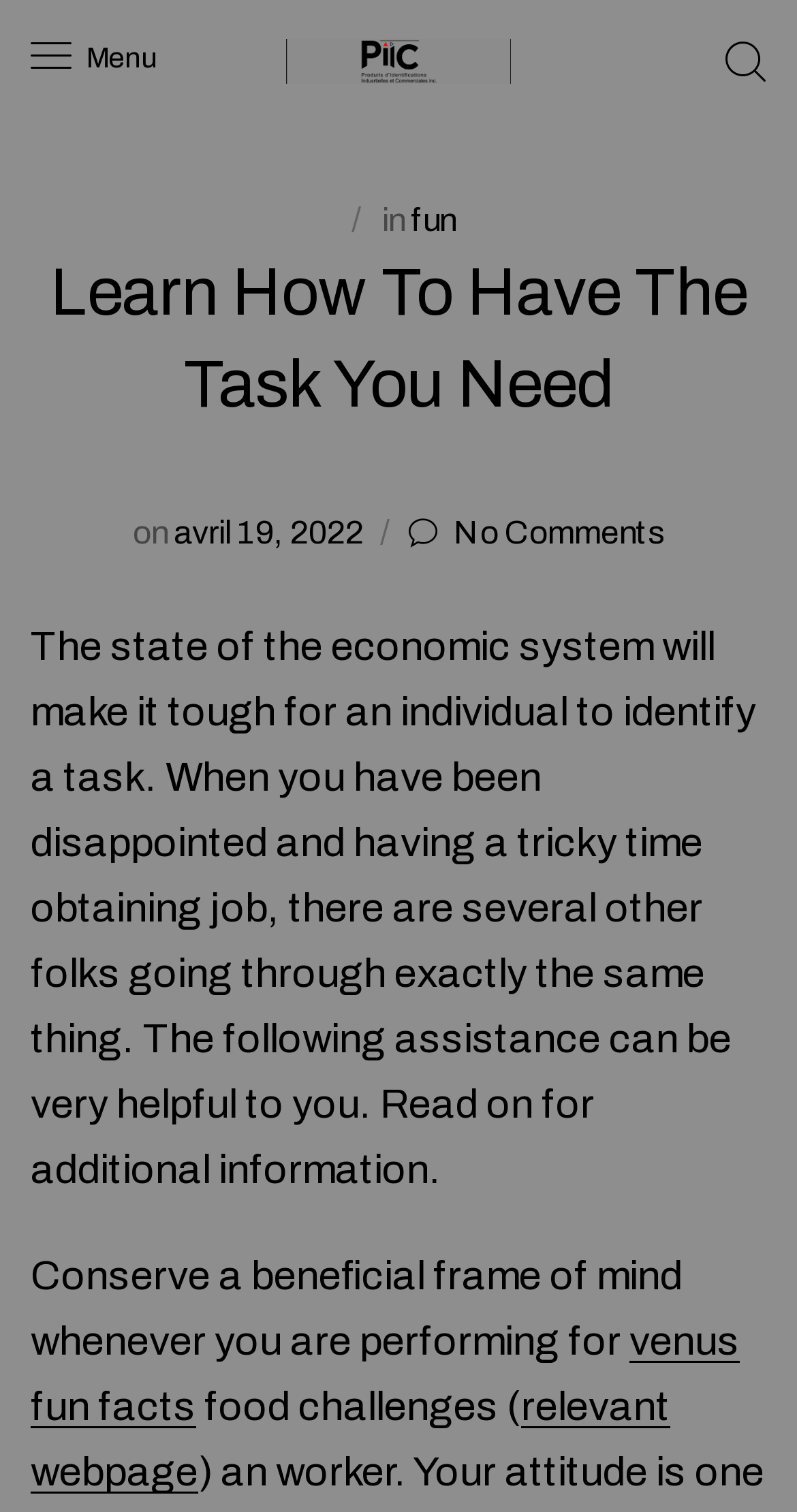What is the purpose of the link 'fun'?
Please respond to the question with a detailed and well-explained answer.

I inferred the purpose of the link 'fun' by looking at its context within the layout table element with the bounding box coordinates [0.428, 0.081, 0.572, 0.163]. The link is placed next to the static text element 'in', suggesting that it provides additional information related to the topic of 'in fun'.